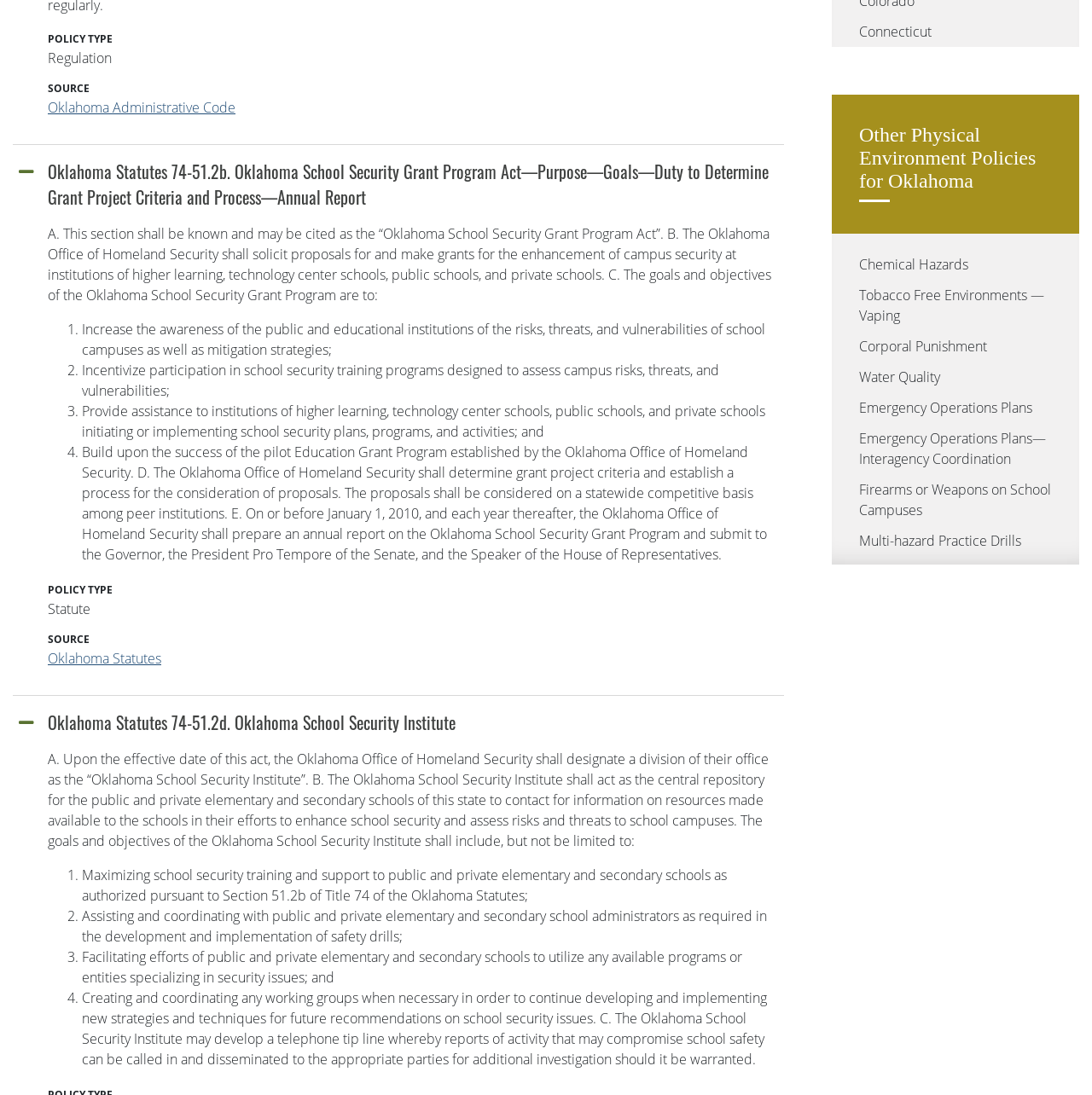Identify the bounding box for the UI element specified in this description: "Tobacco Free Environments". The coordinates must be four float numbers between 0 and 1, formatted as [left, top, right, bottom].

[0.787, 0.812, 0.941, 0.829]